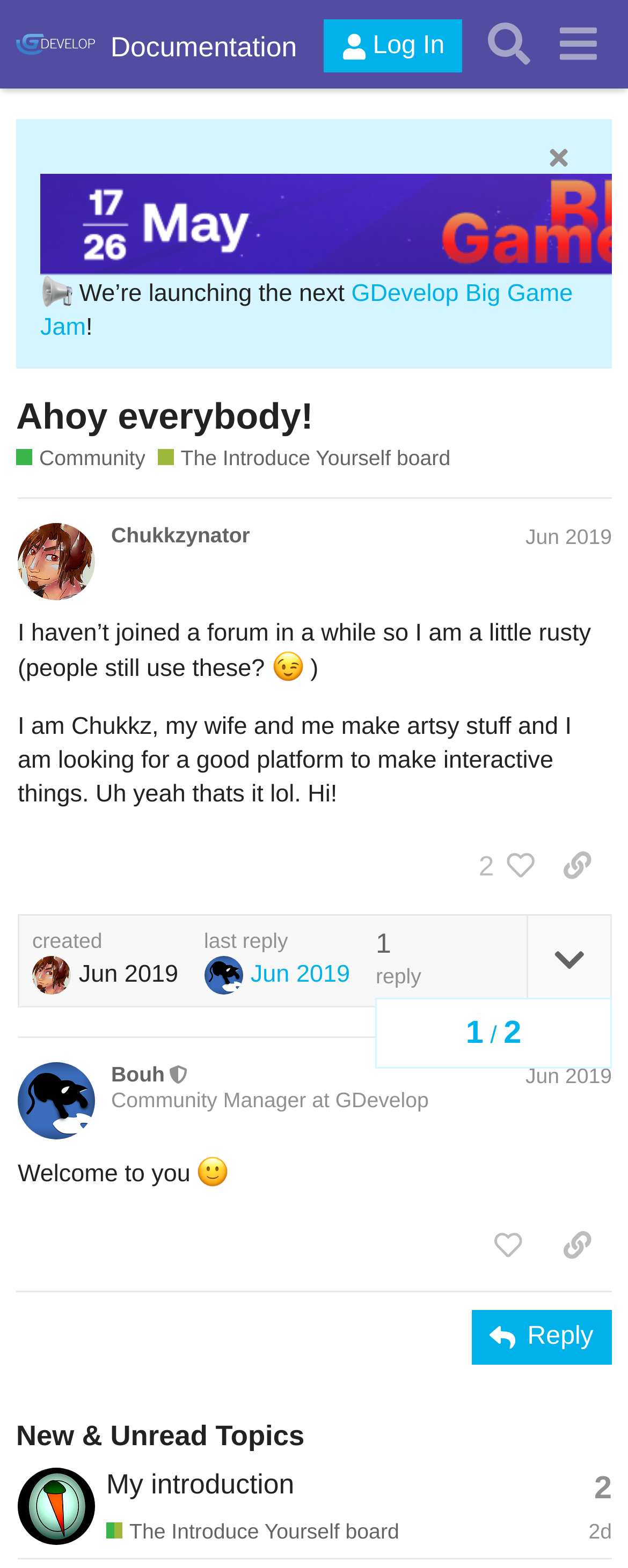Identify the bounding box of the UI component described as: "aria-label="Search" title="Search"".

[0.755, 0.006, 0.865, 0.05]